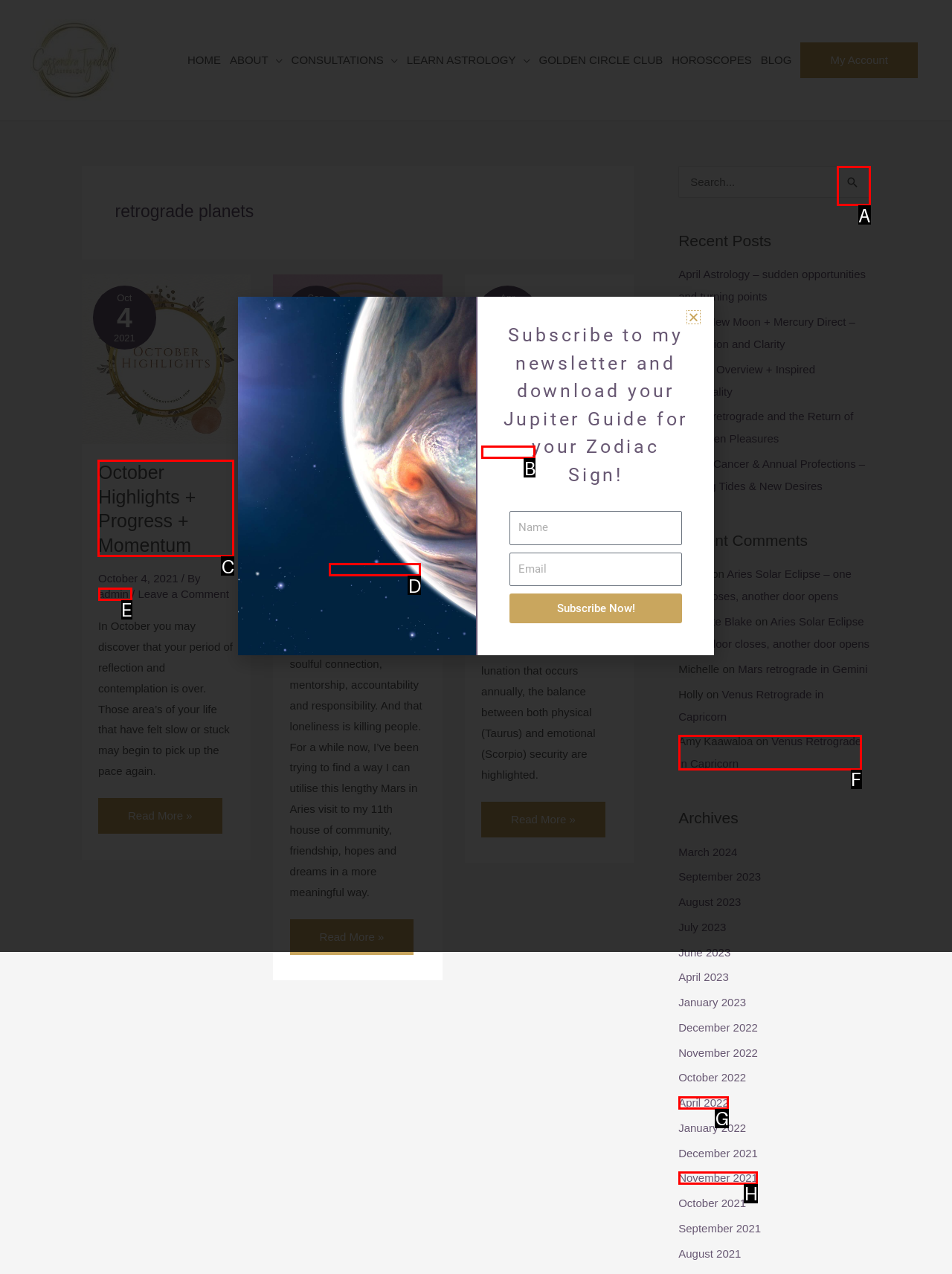Point out which UI element to click to complete this task: Read the October Highlights + Progress + Momentum article
Answer with the letter corresponding to the right option from the available choices.

C